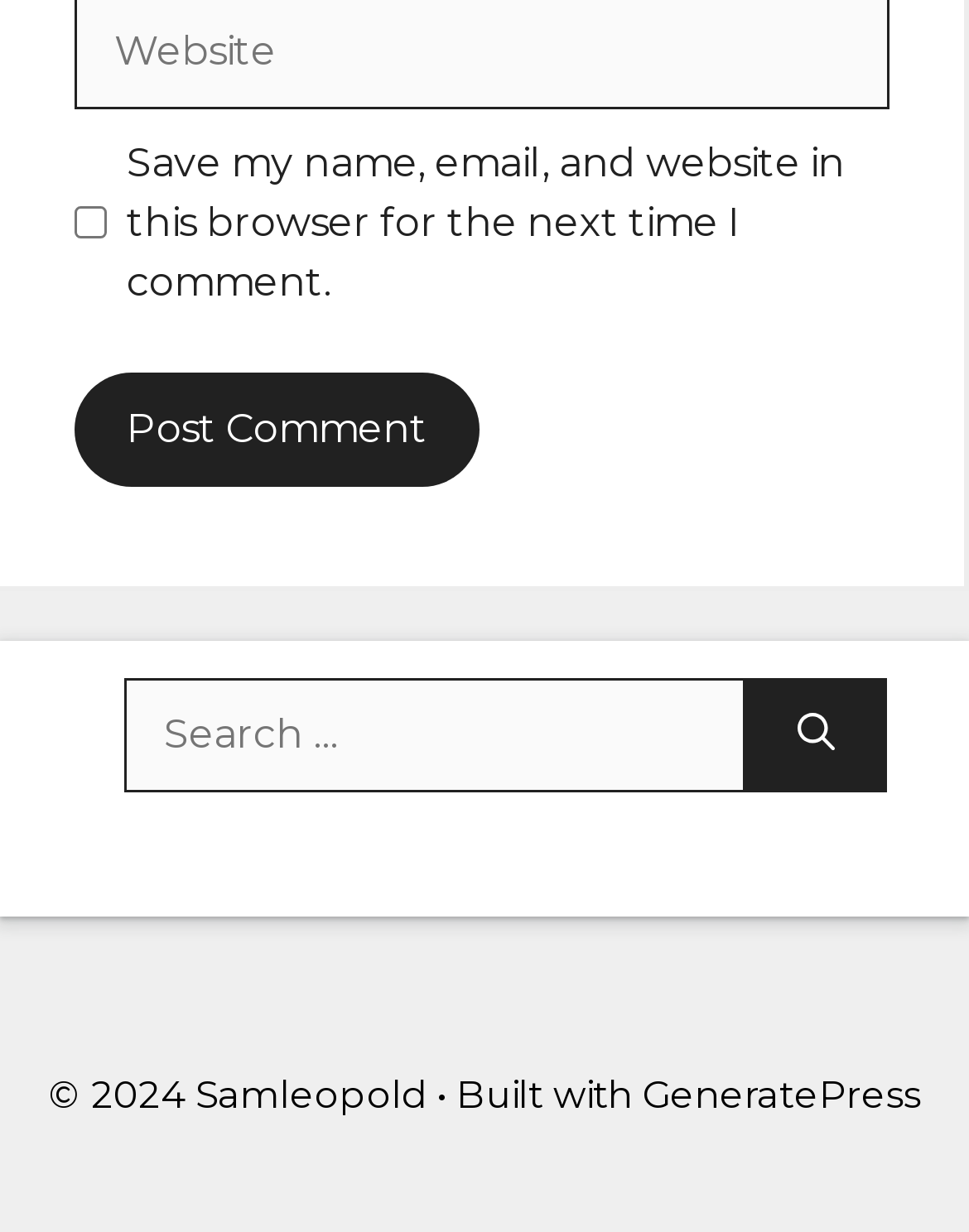Identify the bounding box coordinates for the element that needs to be clicked to fulfill this instruction: "Visit the GeneratePress website". Provide the coordinates in the format of four float numbers between 0 and 1: [left, top, right, bottom].

[0.663, 0.868, 0.95, 0.907]